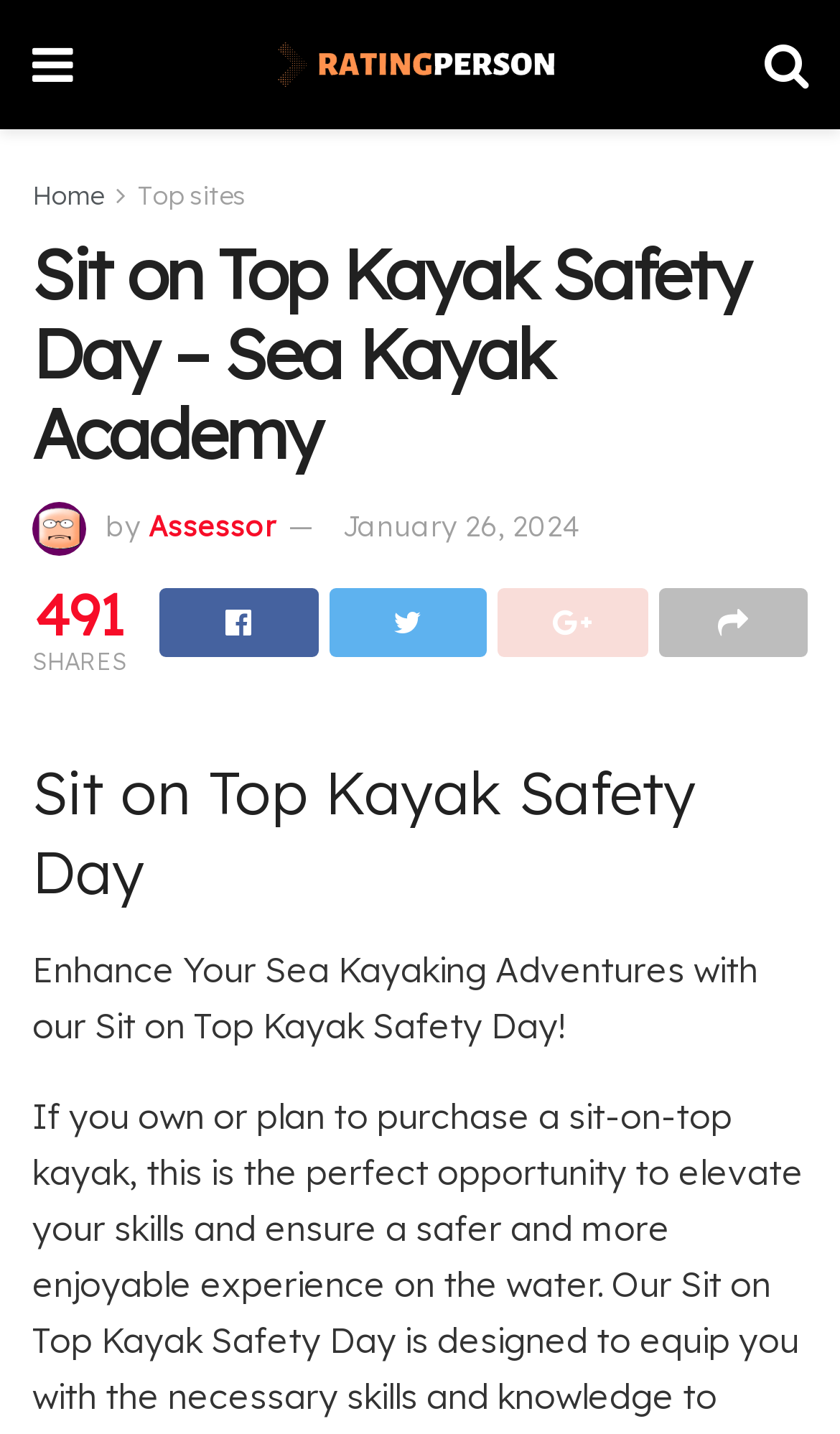Give a short answer using one word or phrase for the question:
What is the purpose of the Sit on Top Kayak Safety Day?

Enhance Sea Kayaking Adventures